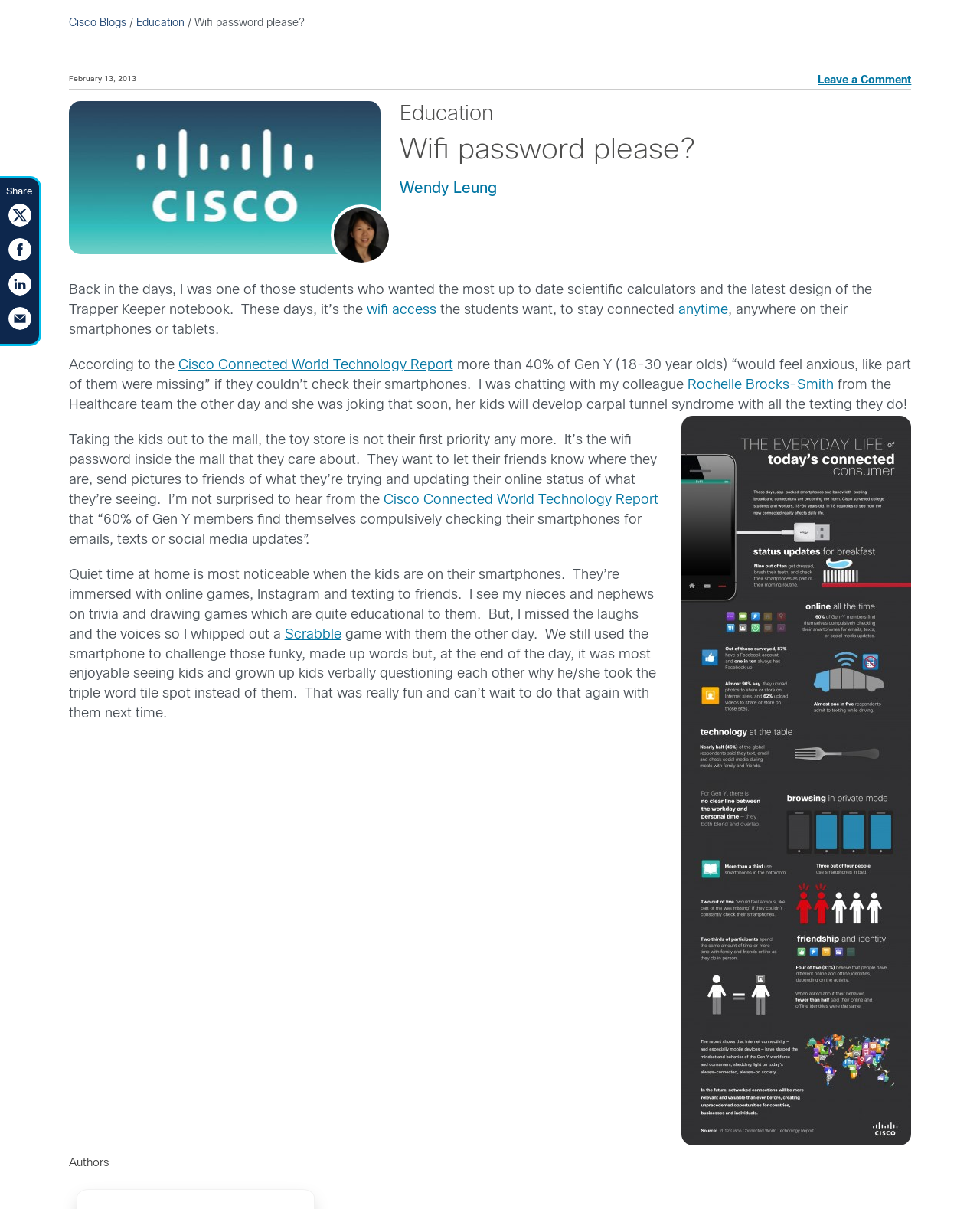Create an in-depth description of the webpage, covering main sections.

This webpage is a blog post titled "Wifi password please?" on Cisco Blogs. At the top, there is a navigation bar with links to "Cisco Blogs" and "Education". Below the navigation bar, there is a header section with the title "Wifi password please?" and a date "February 13, 2013". To the right of the title, there is a link to "Leave a Comment". 

Below the header section, there is an avatar image, followed by a section with a heading "Education" and a link to "Wendy Leung". The main content of the blog post starts with a paragraph of text, which discusses how students nowadays want to stay connected with their smartphones or tablets. The text is interspersed with links to "wifi access", "anytime", and "Cisco Connected World Technology Report". 

The blog post continues with more paragraphs of text, discussing how Gen Y members are anxious when they can't check their smartphones, and how they use their devices to update their online status and share pictures with friends. There are also links to "Rochelle Brocks-Smith" and "Scrabble" within the text. 

To the right of the main content, there is a section with social media sharing links, including "share on twitter", "share on facebook", and "share on linkedin", each with a corresponding image. 

At the bottom of the page, there is a section with a heading "Authors".